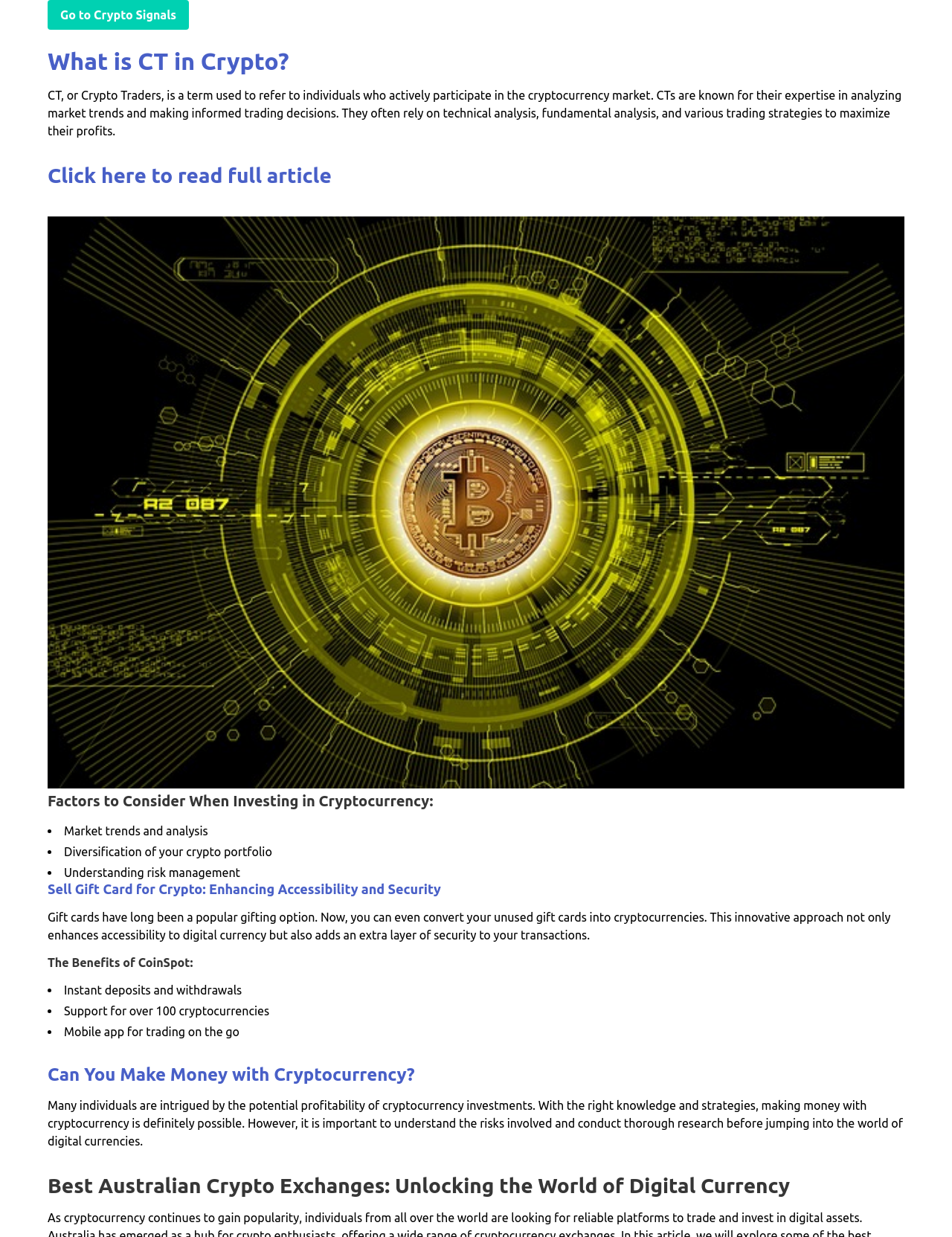Locate the bounding box coordinates for the element described below: "What is CT in Crypto?". The coordinates must be four float values between 0 and 1, formatted as [left, top, right, bottom].

[0.05, 0.038, 0.303, 0.06]